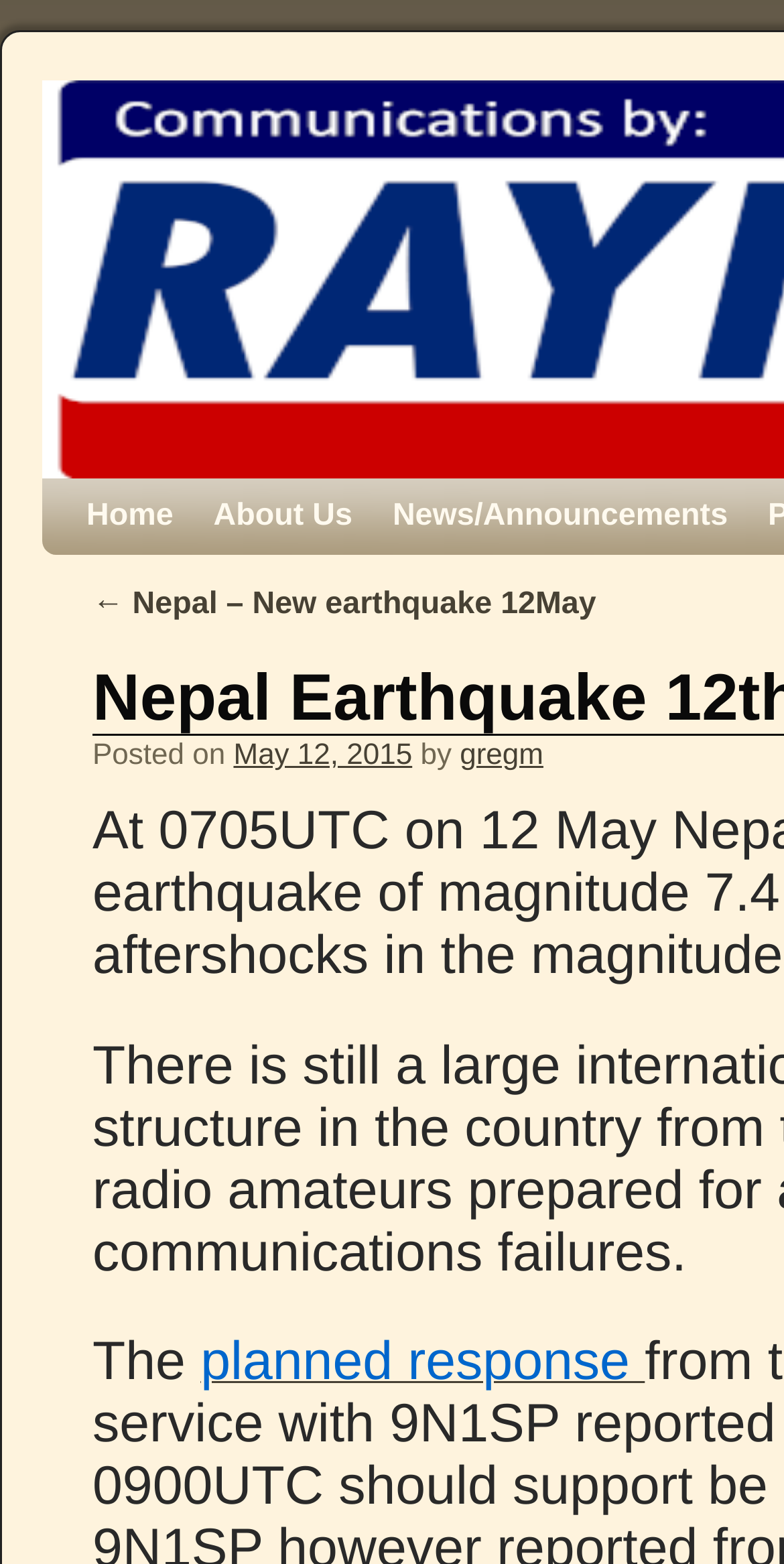Using the information shown in the image, answer the question with as much detail as possible: Who posted the news?

I looked at the text 'by' and the corresponding author, which is 'gregm', so the person who posted the news is gregm.